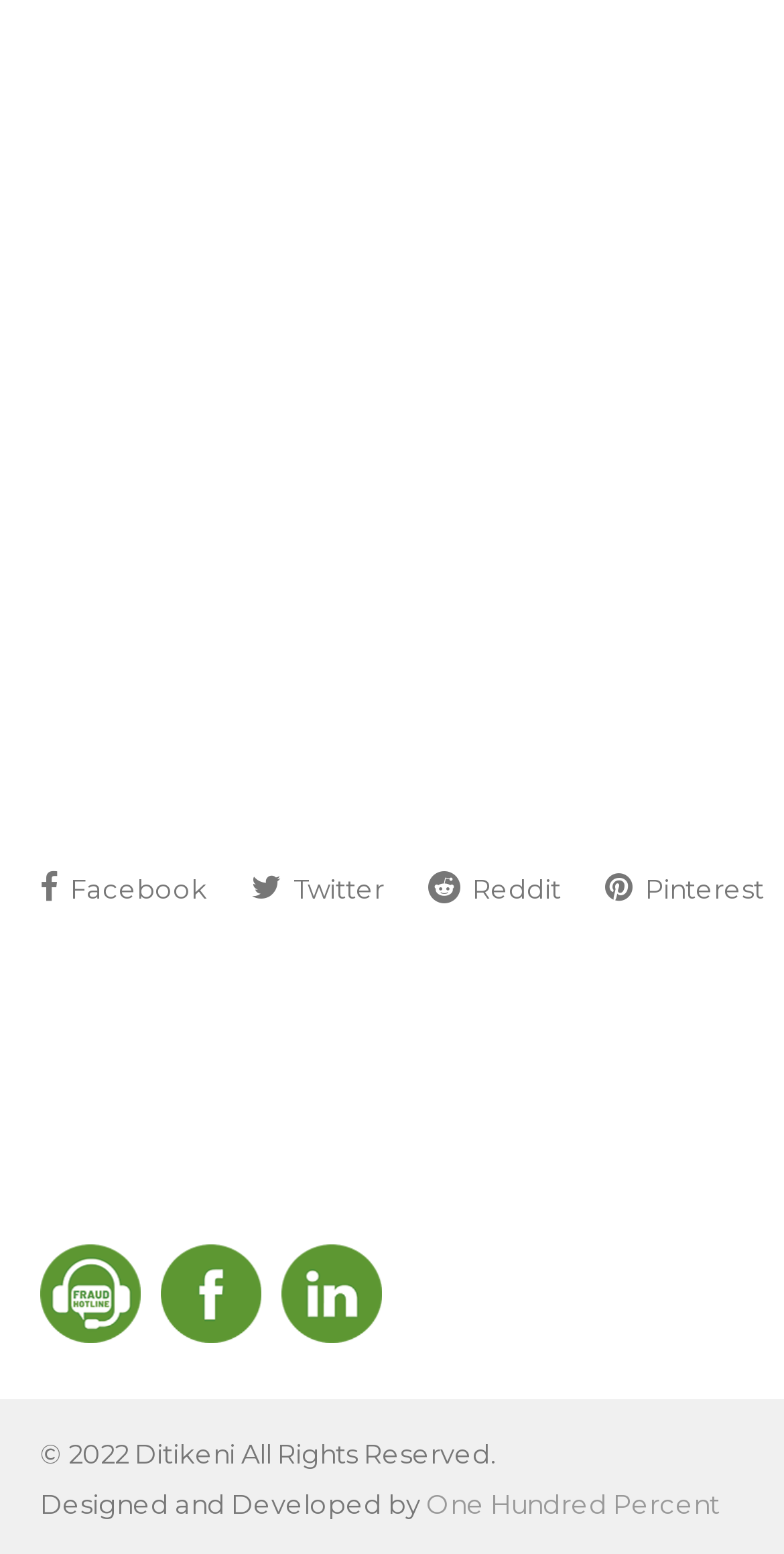What is the purpose of the 'Fraud Hotline' link?
Utilize the information in the image to give a detailed answer to the question.

The 'Fraud Hotline' link is accompanied by an image, suggesting that it is a prominent feature on the webpage. The name 'Fraud Hotline' implies that it is a resource for reporting fraudulent activities, which is a common purpose of such hotlines.